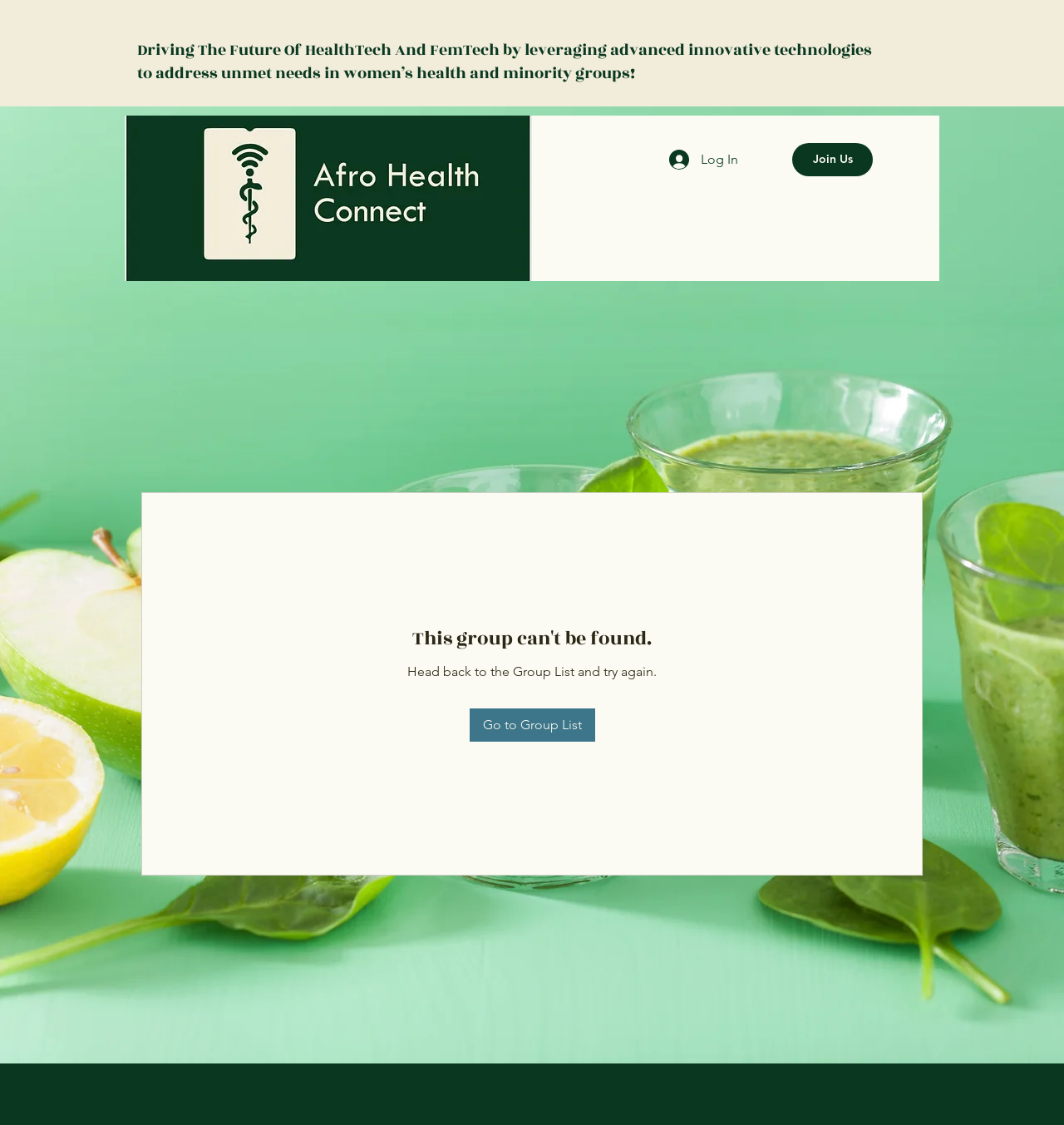Create a detailed summary of all the visual and textual information on the webpage.

The webpage is a group page for Afro Health Connect, with a prominent heading that reads "Driving The Future Of HealthTech And FemTech by leveraging advanced innovative technologies to address unmet needs in women’s health and minority groups!" located near the top of the page. 

Below the heading, there is an image with the ID '6EBB6D63-F21D-48C3-82C7-FF1810000E20_edi' taking up a significant portion of the top section. 

To the right of the image, there are two buttons: a "Log In" button with a small icon, and a "Join Us" link. 

In the top-middle section, there is a navigation menu labeled "Site" with four links: "Home", "Afro FemHealth Program", "MCH Program", and "More". 

The main content area of the page is divided into two sections. The top section contains the aforementioned elements, while the bottom section has a message "Head back to the Group List and try again." with a "Go to Group List" link below it.